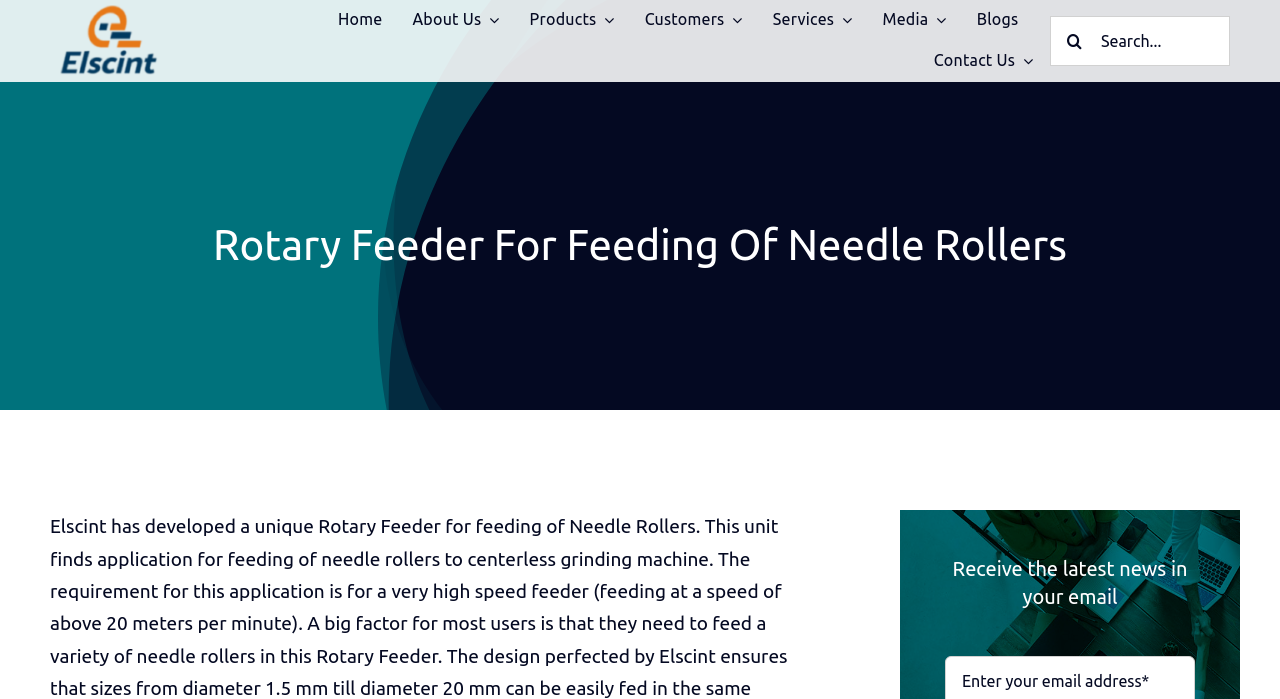Given the webpage screenshot and the description, determine the bounding box coordinates (top-left x, top-left y, bottom-right x, bottom-right y) that define the location of the UI element matching this description: Customers

[0.504, 0.0, 0.58, 0.059]